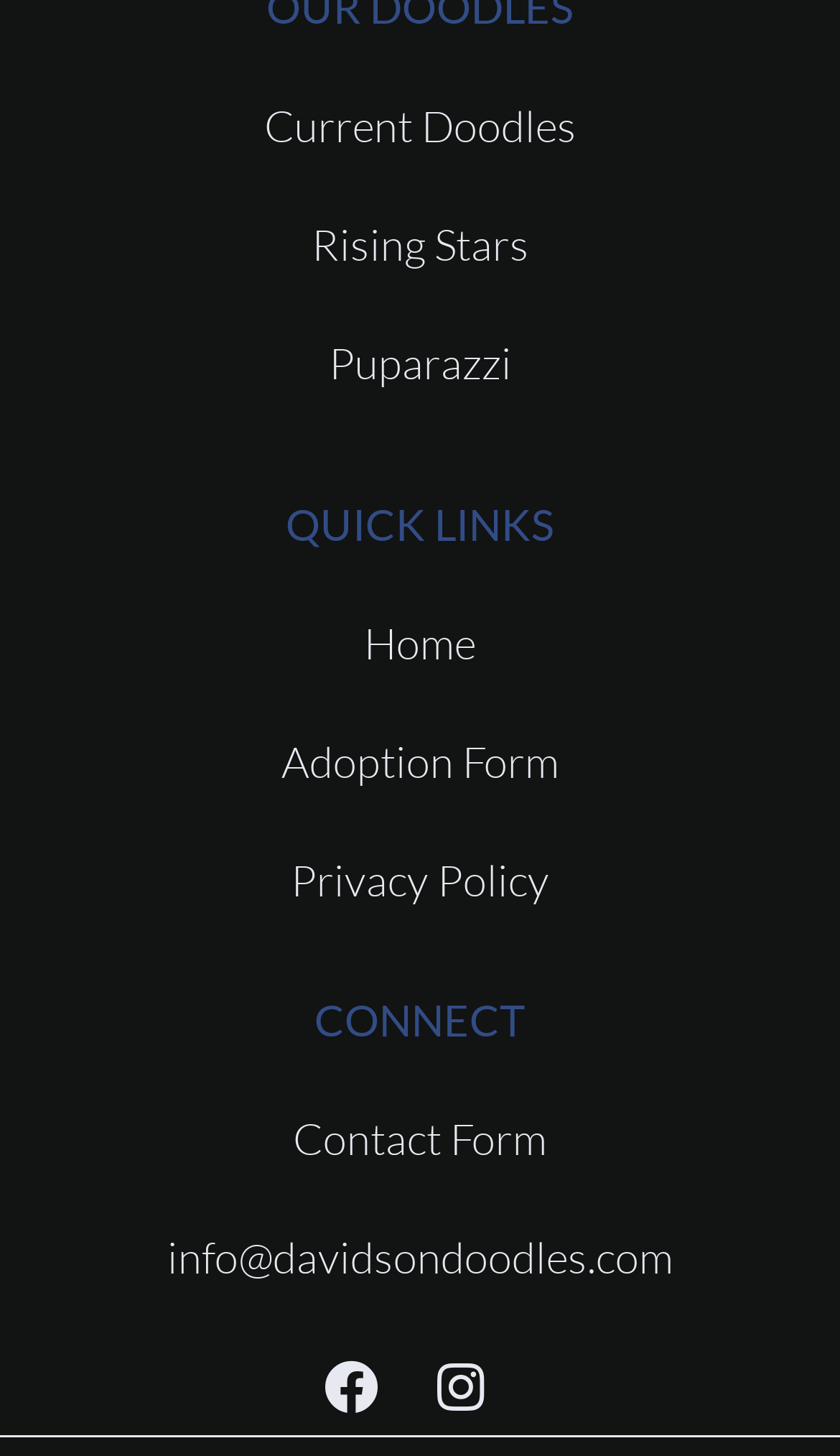Provide a one-word or one-phrase answer to the question:
What is the first link on the page?

Current Doodles